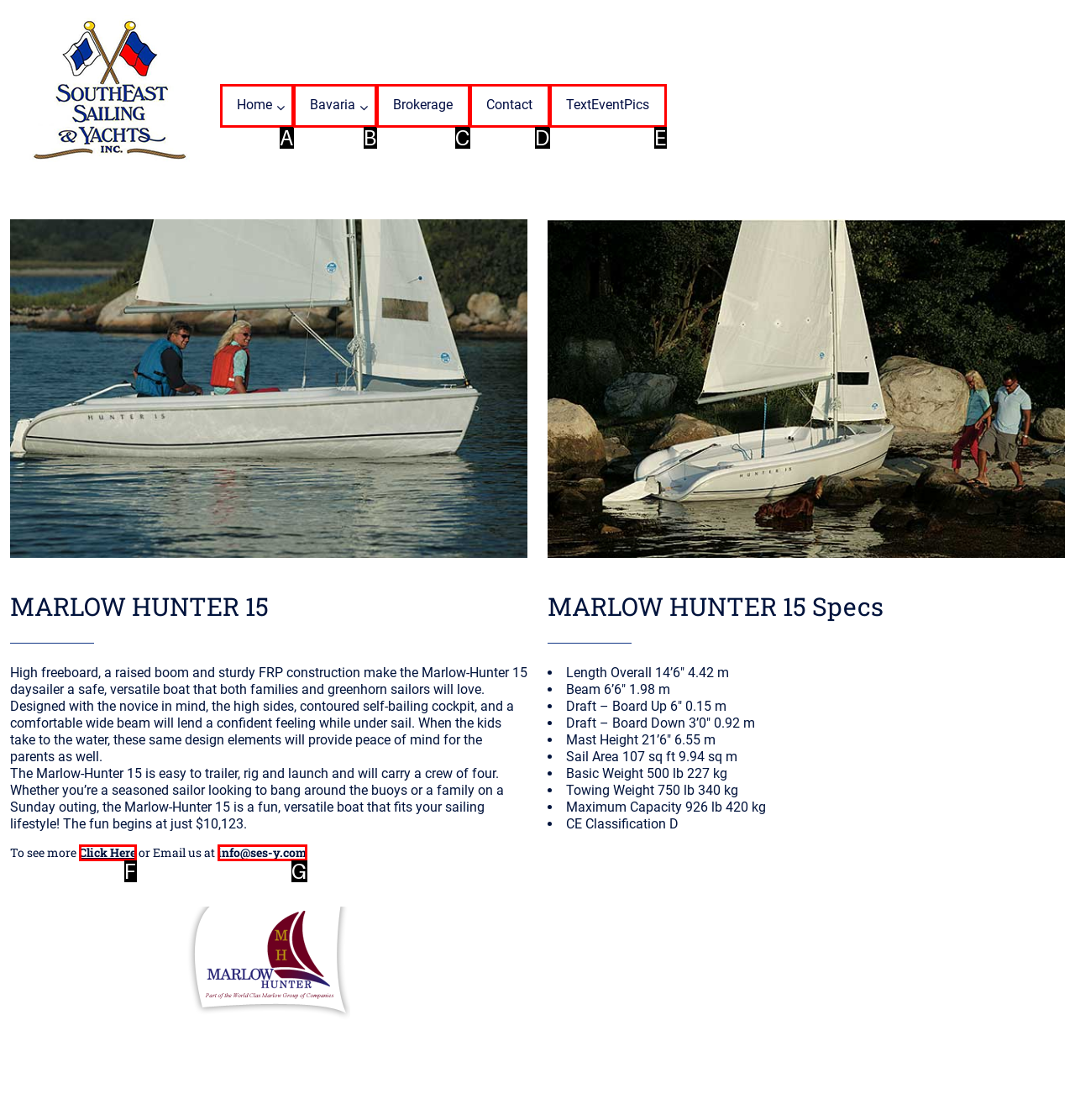Choose the option that aligns with the description: Bavaria
Respond with the letter of the chosen option directly.

B